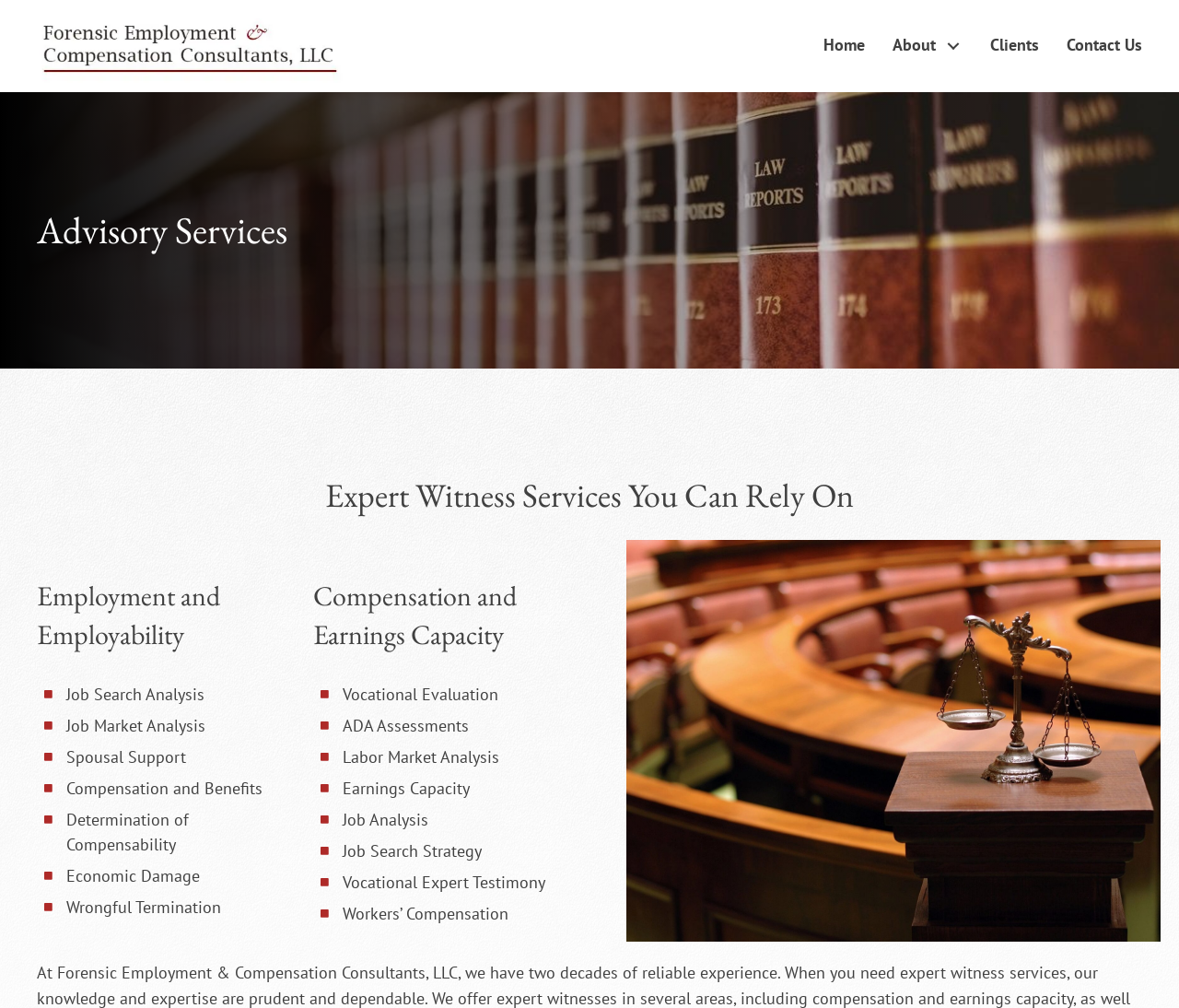How many categories of services are offered by the company?
Look at the image and provide a short answer using one word or a phrase.

Three